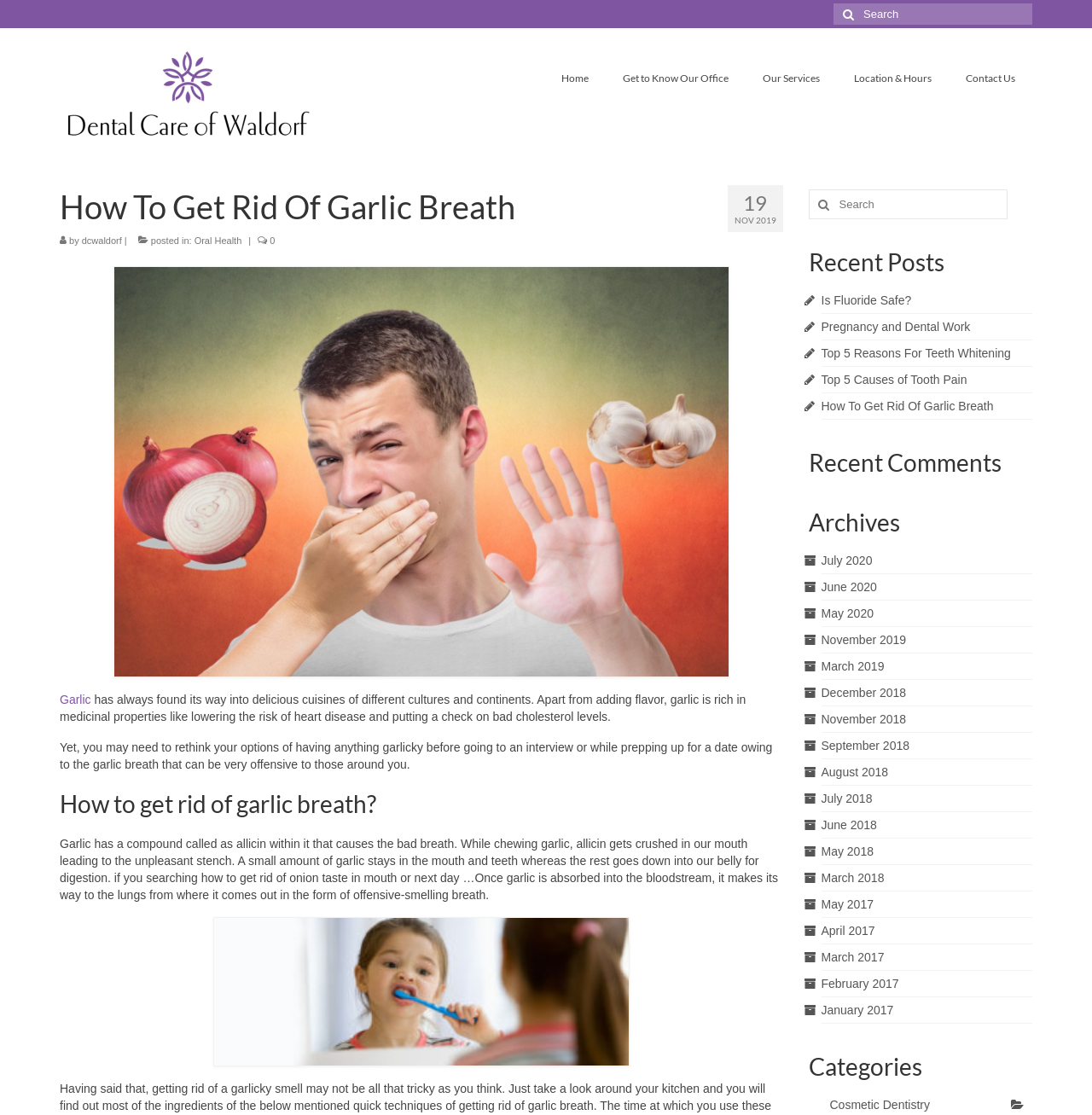Identify the bounding box of the UI element that matches this description: "Home".

[0.498, 0.056, 0.555, 0.085]